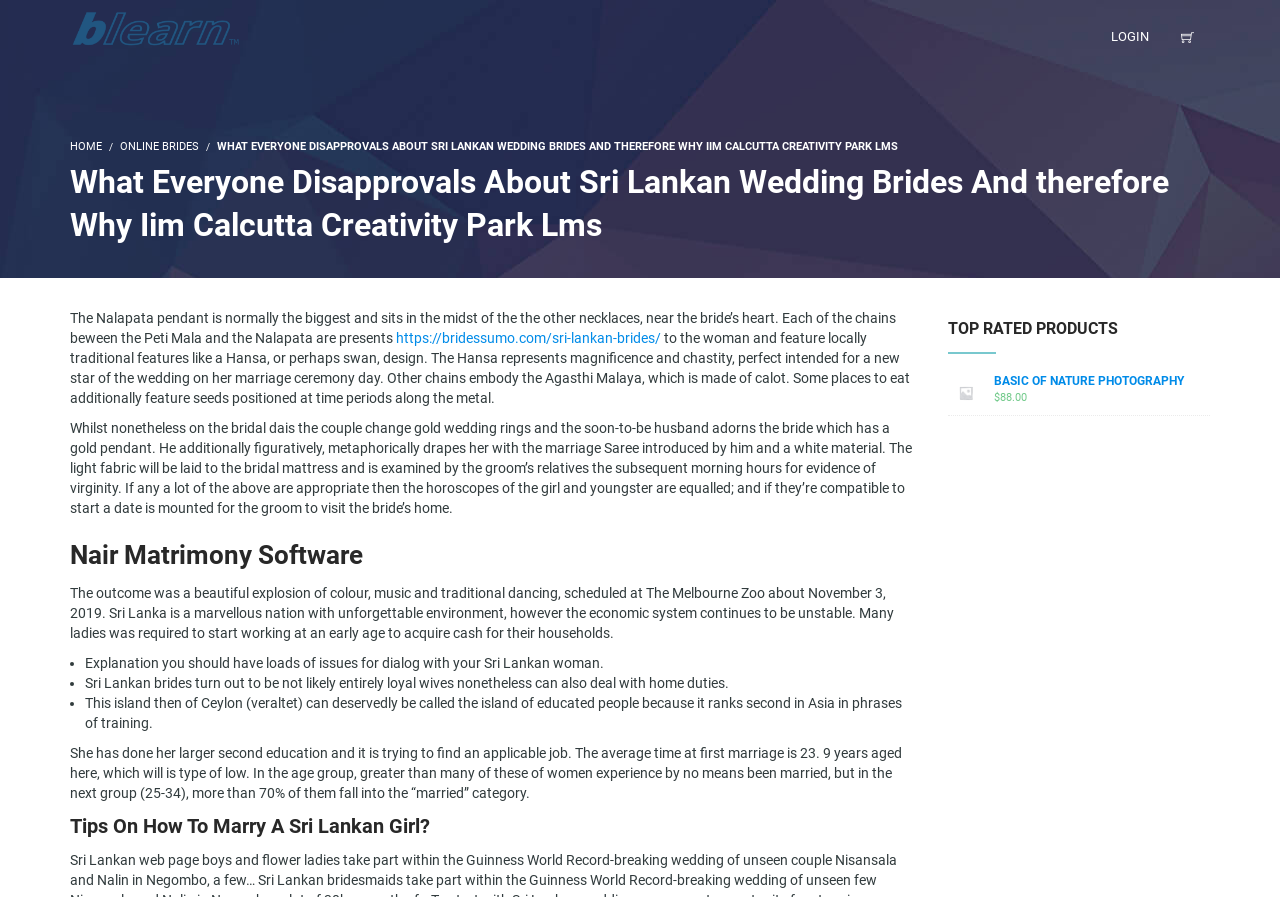Provide the bounding box for the UI element matching this description: "Basic of Nature Photography".

[0.74, 0.416, 0.945, 0.435]